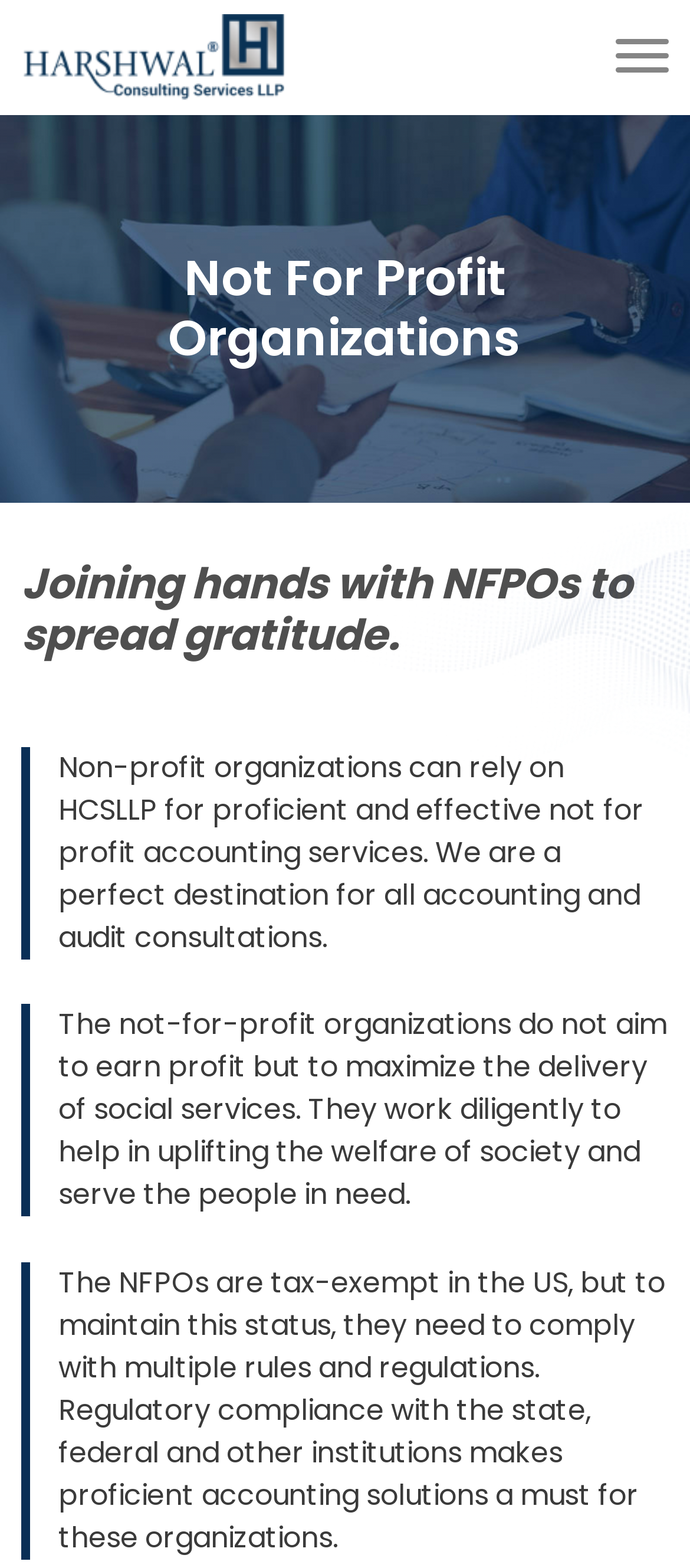Respond to the question below with a single word or phrase:
What is the purpose of non-profit organizations?

To maximize social services